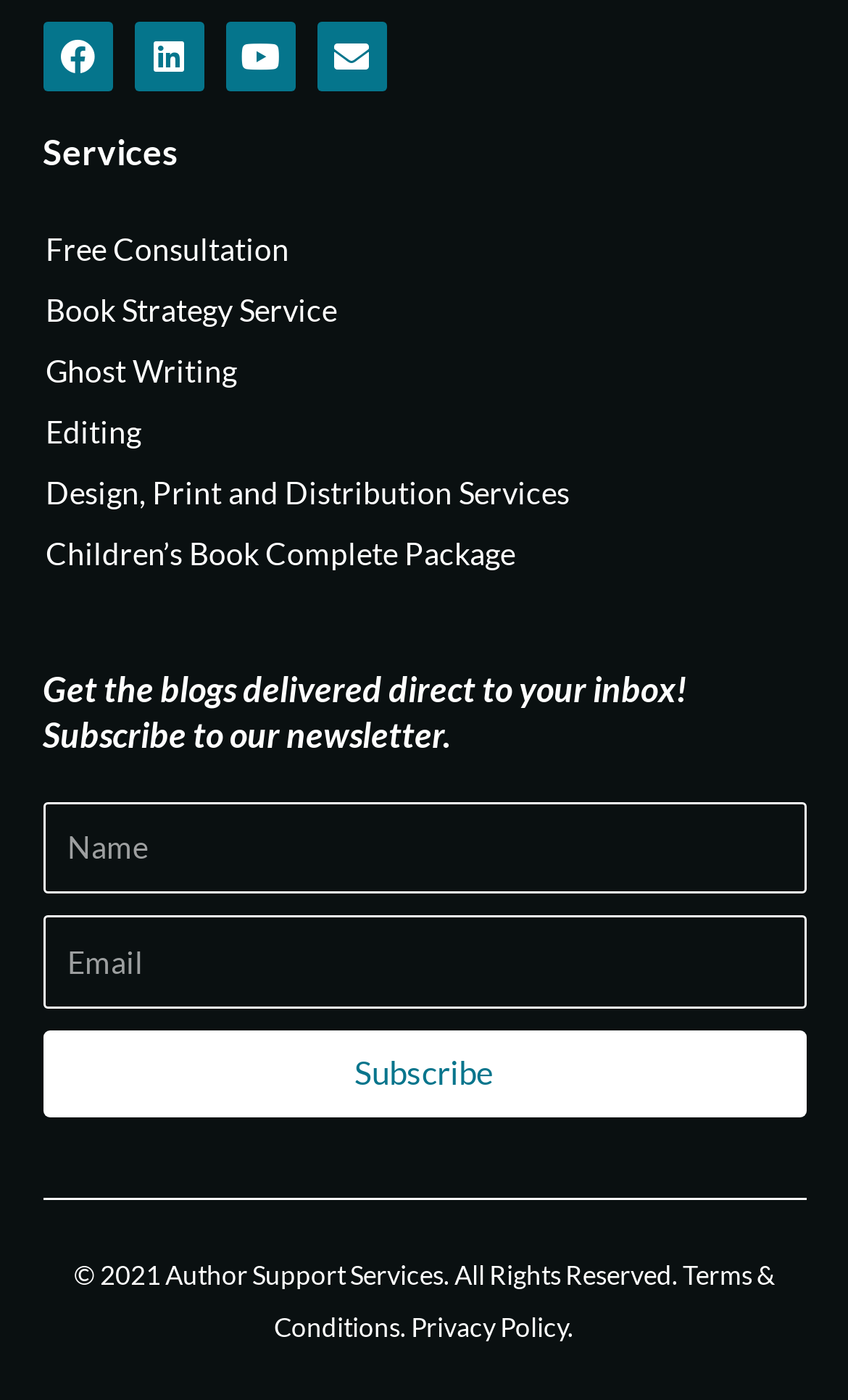By analyzing the image, answer the following question with a detailed response: How many types of writing services are offered?

I analyzed the services offered on the webpage and found that there are three types of writing services: 'Ghost Writing', 'Editing', and 'Free Consultation', which is related to writing services.